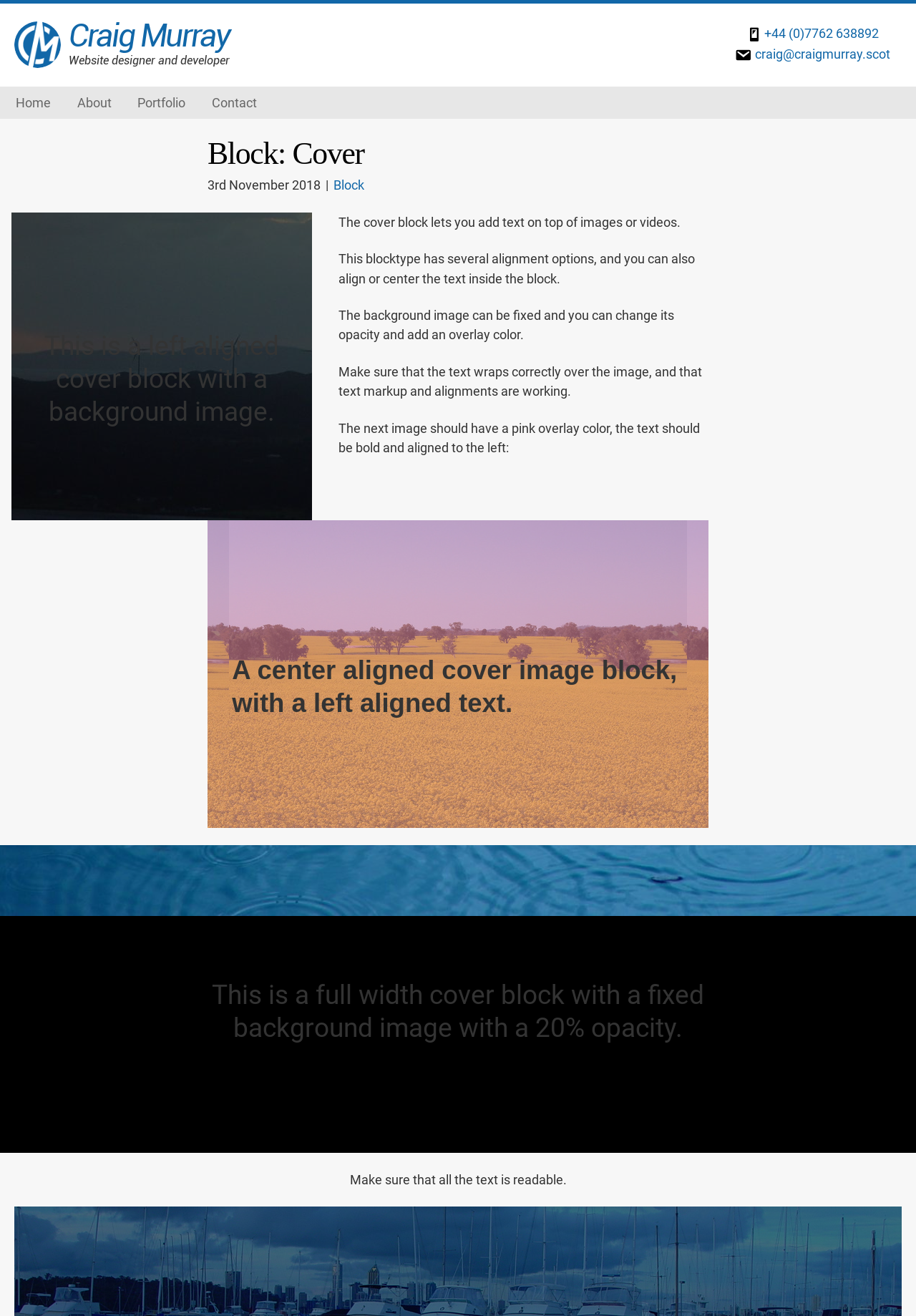Please answer the following question using a single word or phrase: 
How many navigation links are there?

4